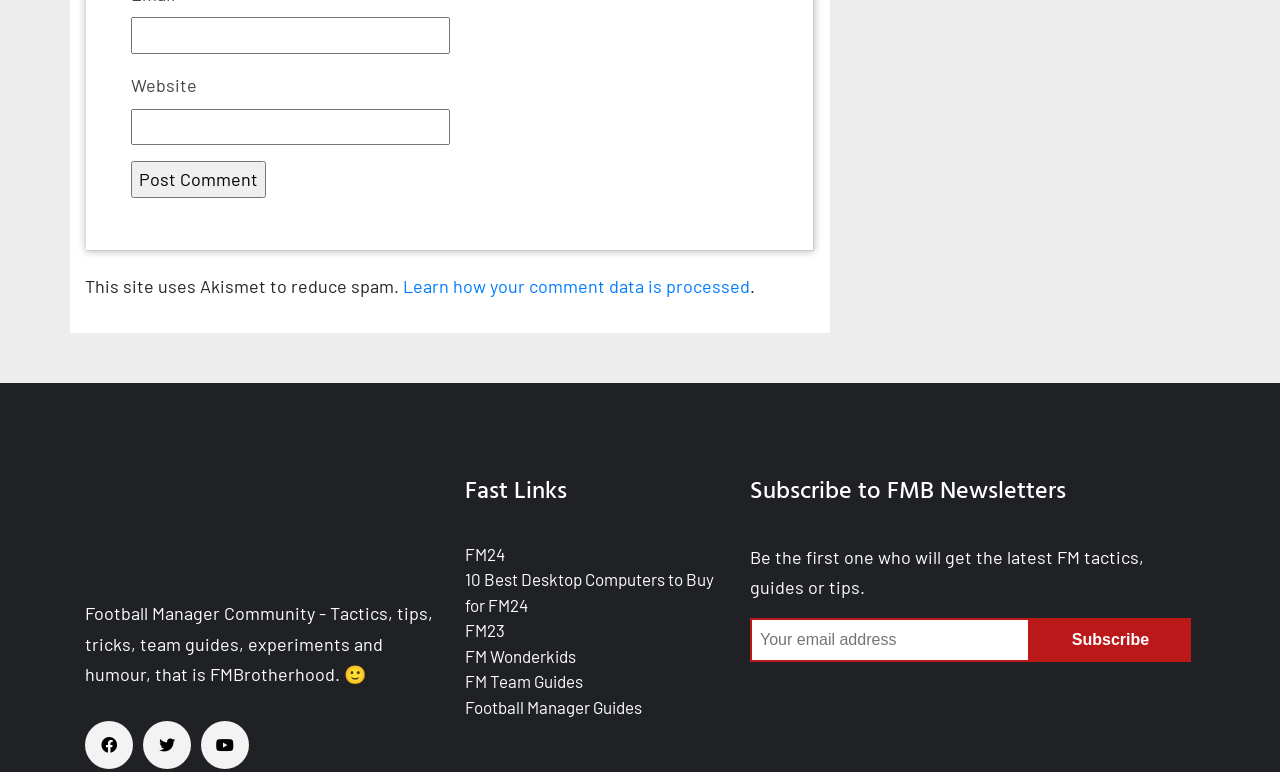What is the purpose of the 'Subscribe' button?
Based on the screenshot, give a detailed explanation to answer the question.

The 'Subscribe' button is located next to a textbox for inputting an email address, with a description 'Be the first one who will get the latest FM tactics, guides or tips', indicating that it is used to subscribe to newsletters related to Football Manager.